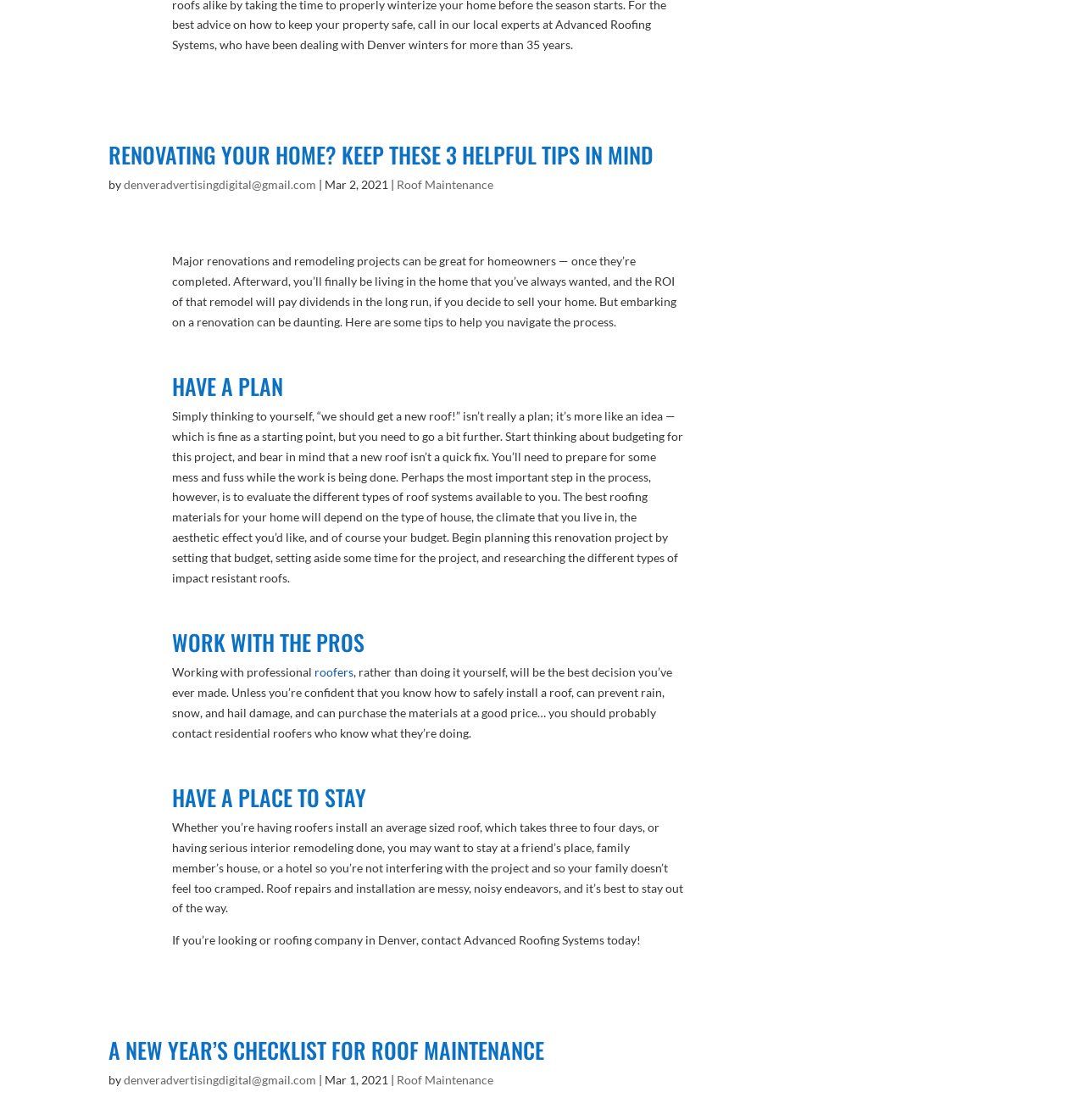Please answer the following question as detailed as possible based on the image: 
Who is the author of the second article?

I looked at the author information for the second article, which is provided below the title. The author's email address is denveradvertisingdigital@gmail.com.